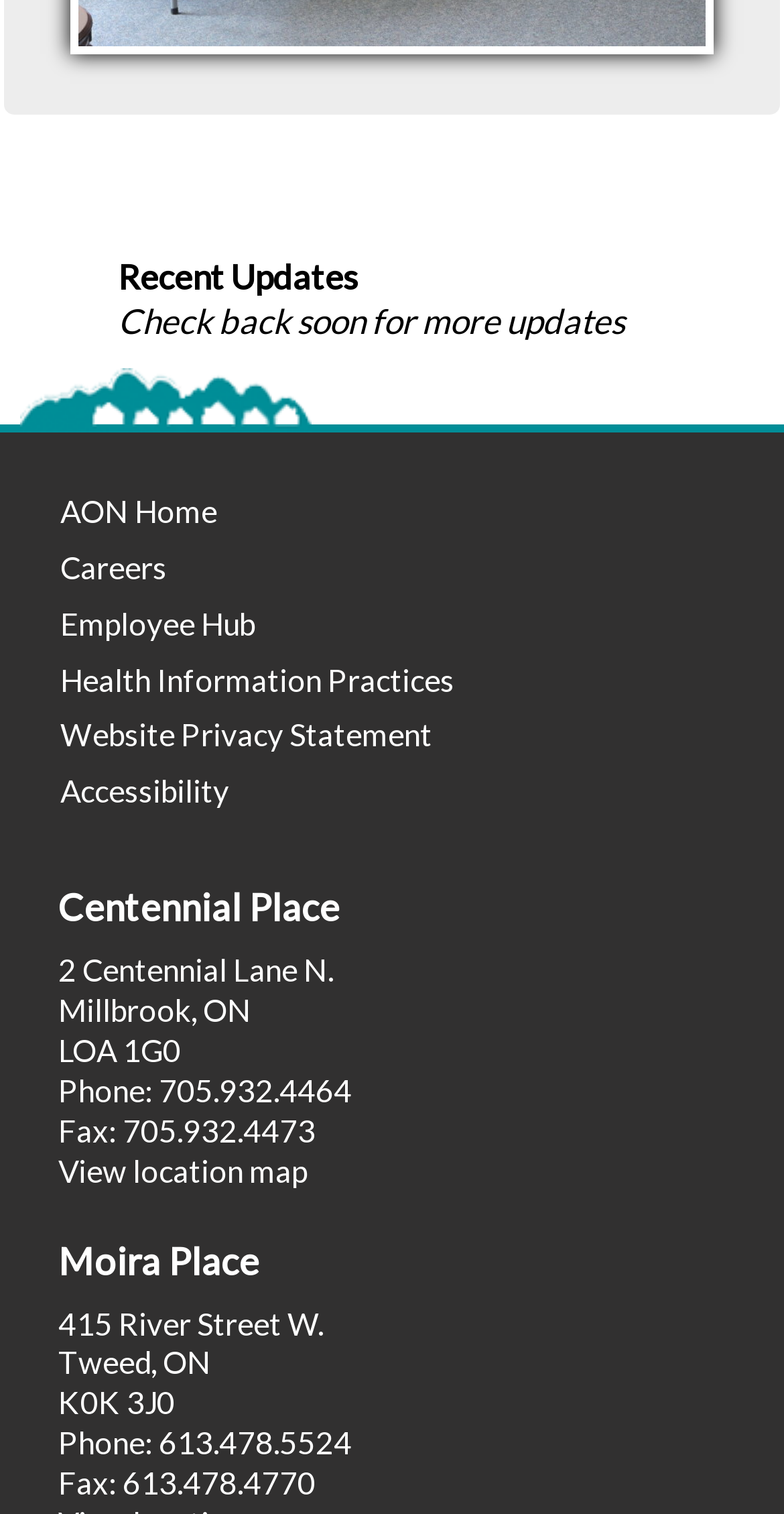How many locations are listed?
Look at the image and respond to the question as thoroughly as possible.

I counted the number of headings that seem to indicate a location, which are 'Centennial Place' and 'Moira Place'. These headings are followed by address and contact information, suggesting that they are separate locations.